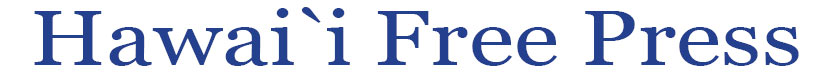Elaborate on the contents of the image in great detail.

The image features the logo of "Hawai'i Free Press," a publication that emphasizes news and commentary relevant to Hawaii. The bold and elegant design of the typography showcases the name prominently, rendered in a deep blue hue that conveys a sense of professionalism and authority. The logo serves as a visual anchor for the publication's branding, aiming to attract readers interested in current events, local issues, and insightful perspectives unique to Hawaii. This logo is part of the header for an article discussing a federal judge's ruling regarding special education funding, further establishing its role in providing significant local news coverage.